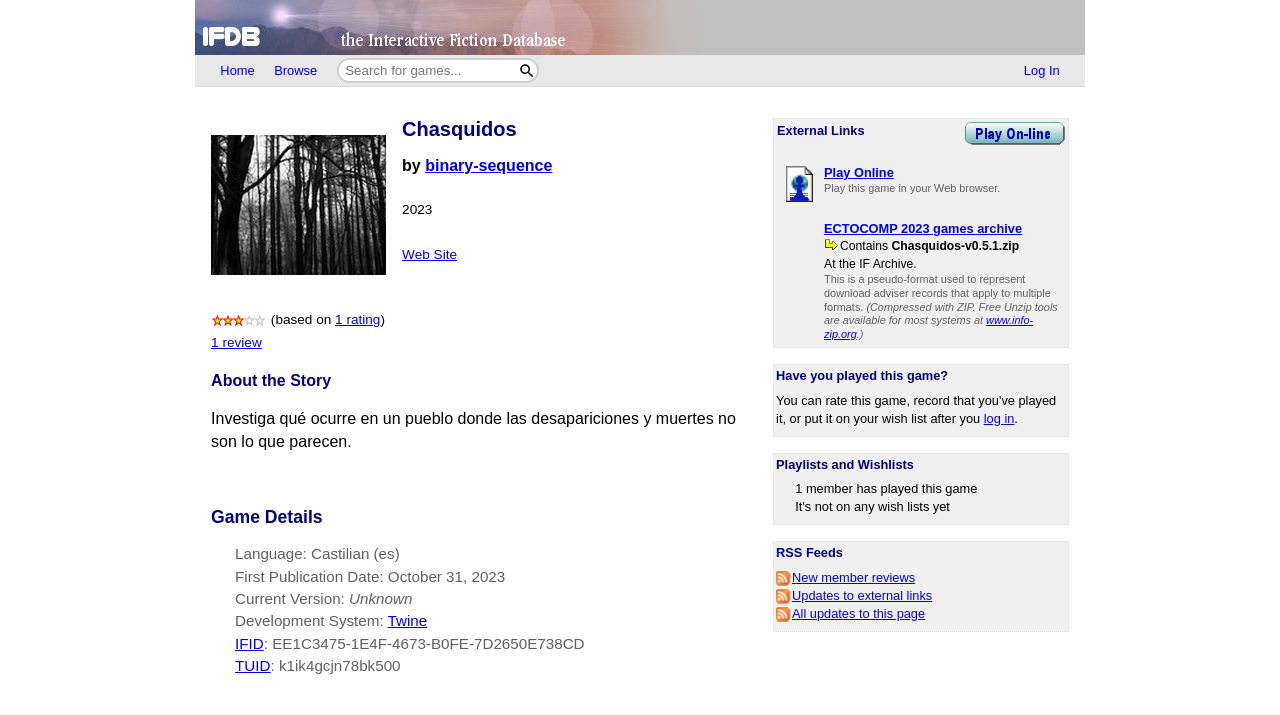What is the language of the game?
Using the visual information from the image, give a one-word or short-phrase answer.

Castilian (es)